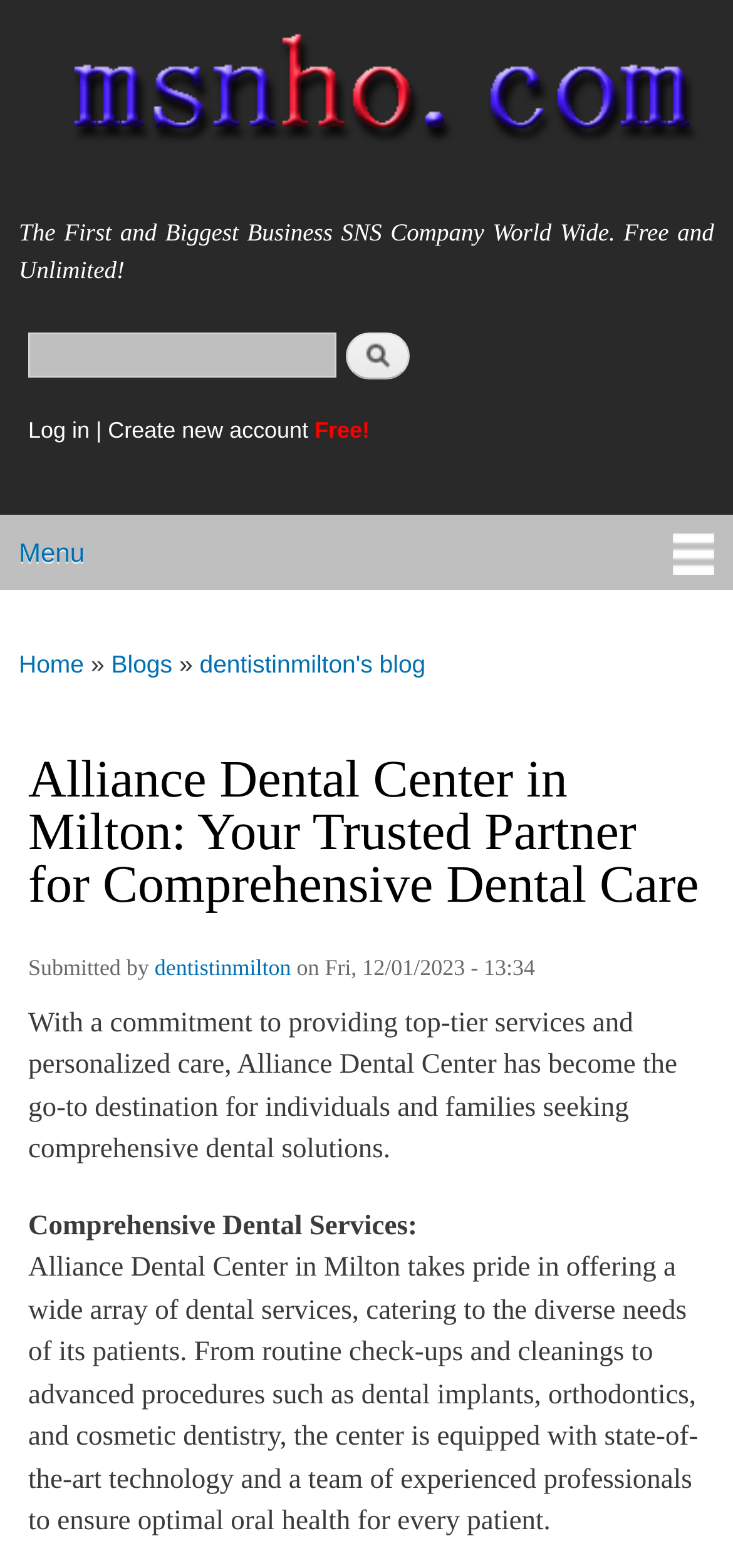Please provide the bounding box coordinates for the element that needs to be clicked to perform the following instruction: "Log in to the account". The coordinates should be given as four float numbers between 0 and 1, i.e., [left, top, right, bottom].

[0.038, 0.266, 0.122, 0.283]